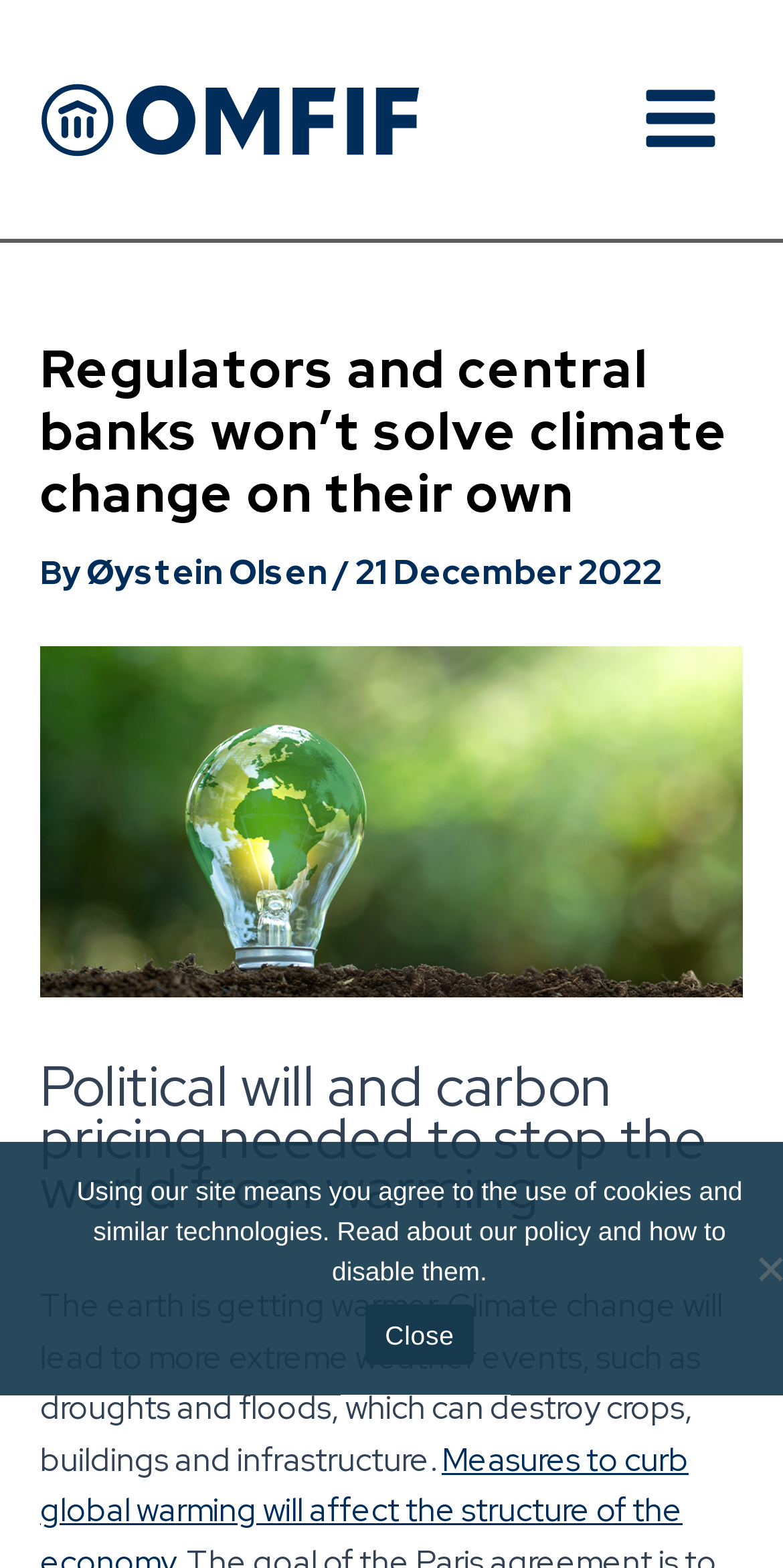Using the information shown in the image, answer the question with as much detail as possible: What is the name of the author?

I found the author's name by looking at the text following the 'By' keyword, which is a common way to indicate the author of an article. The text 'Øystein Olsen' is a link, suggesting that it is the author's name.